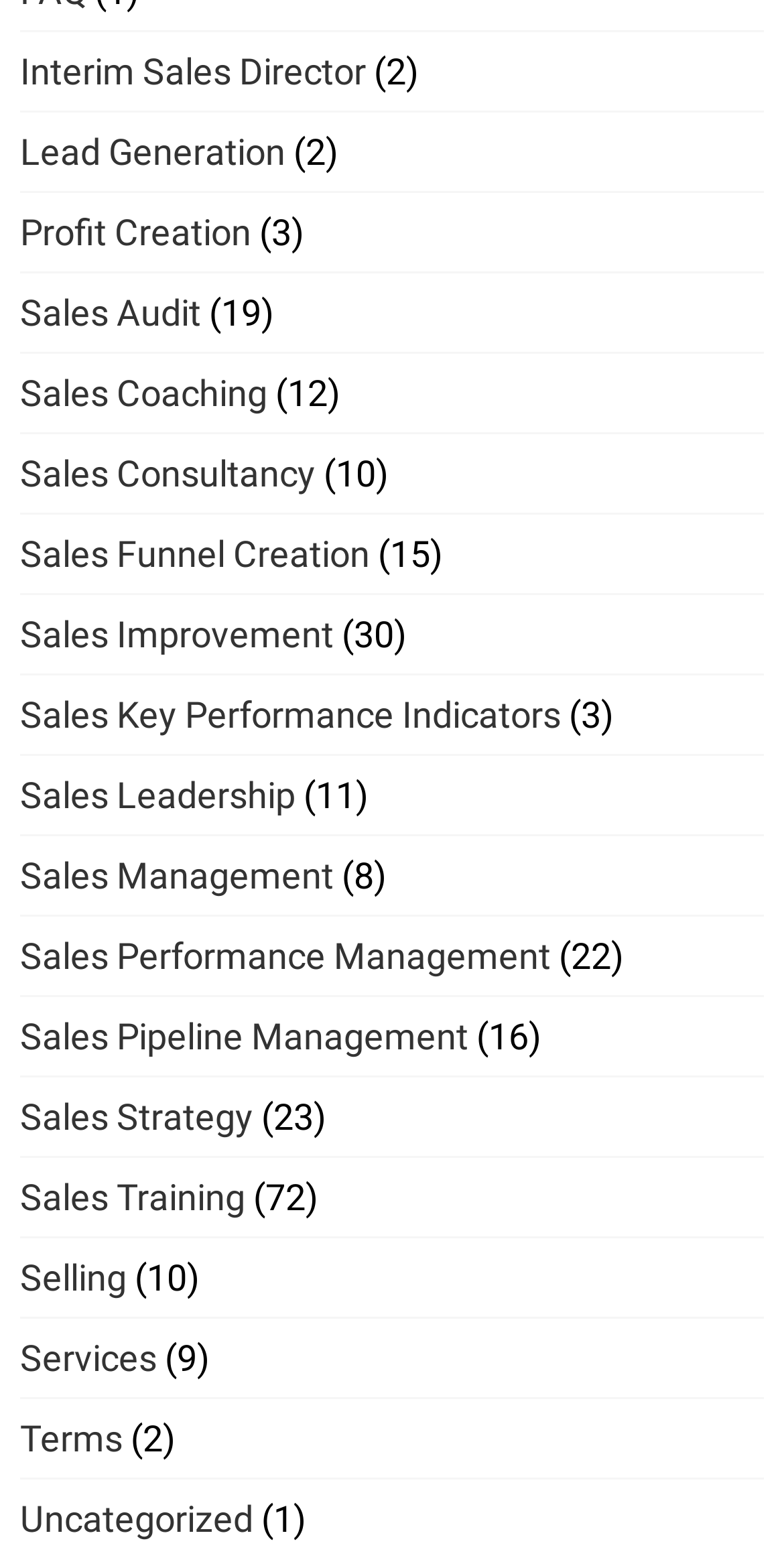Kindly determine the bounding box coordinates for the clickable area to achieve the given instruction: "Click on Interim Sales Director".

[0.026, 0.032, 0.467, 0.059]